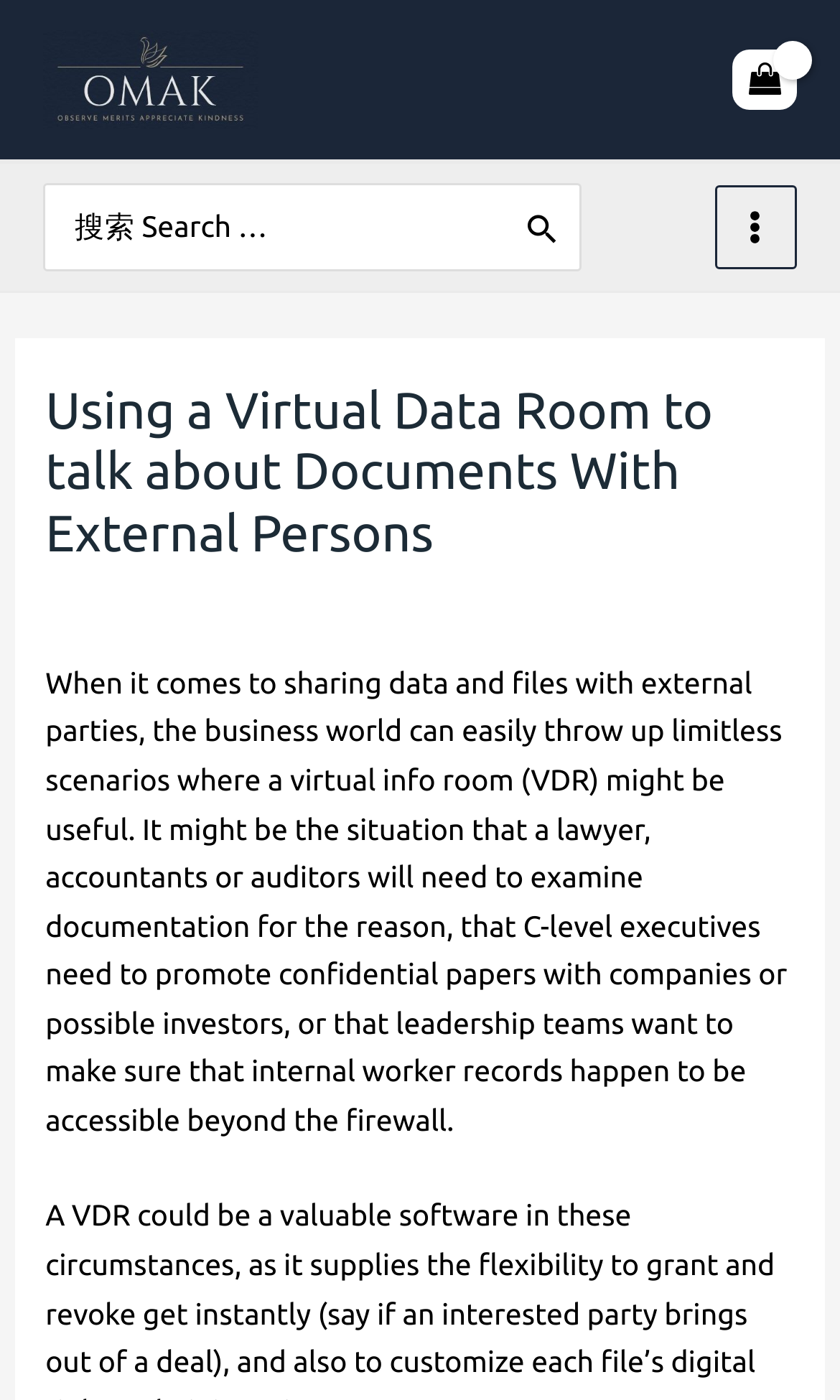Please specify the bounding box coordinates of the area that should be clicked to accomplish the following instruction: "Click on main menu". The coordinates should consist of four float numbers between 0 and 1, i.e., [left, top, right, bottom].

[0.851, 0.133, 0.949, 0.192]